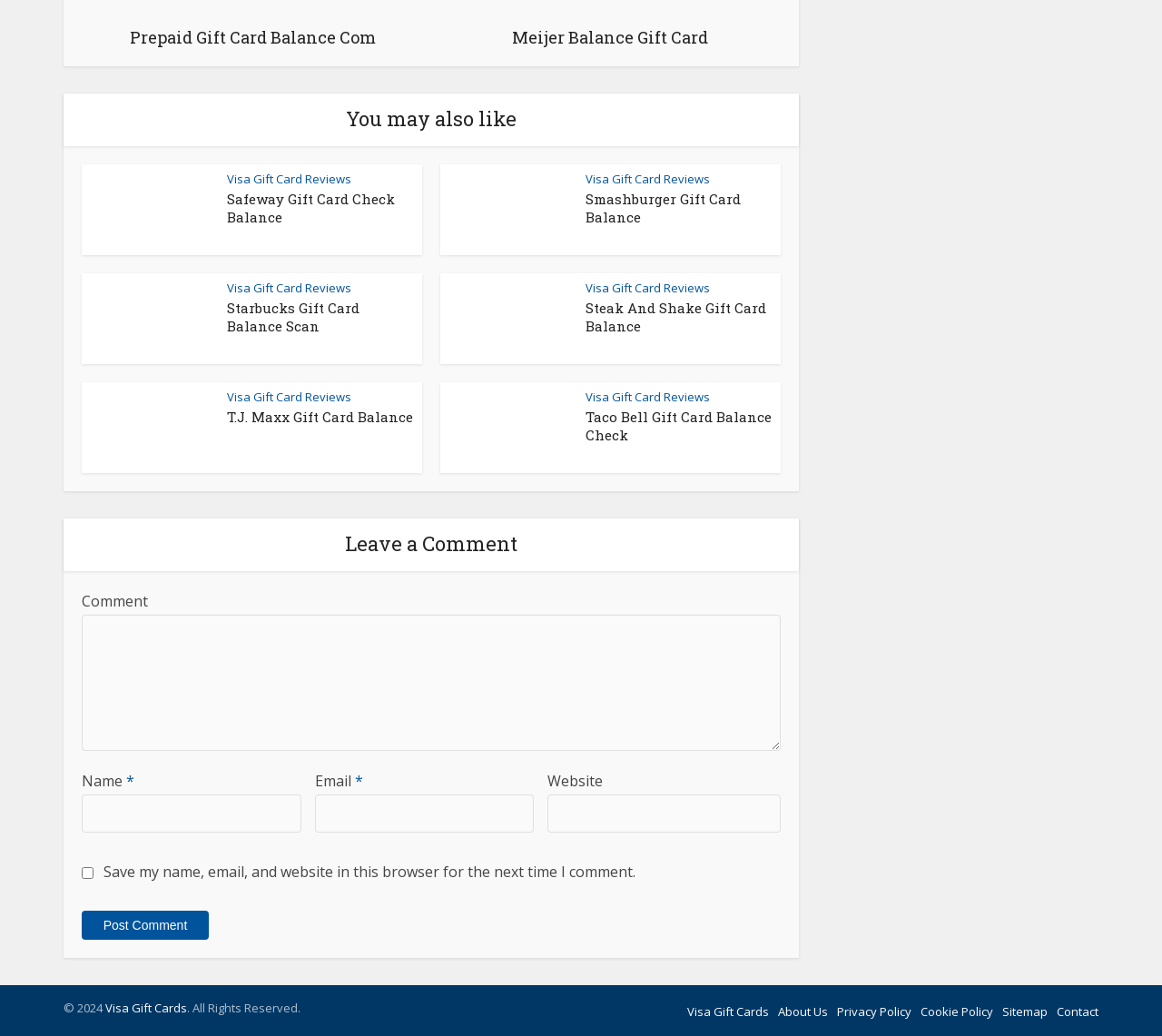Identify the bounding box coordinates of the specific part of the webpage to click to complete this instruction: "Check Smashburger Gift Card Balance".

[0.504, 0.183, 0.638, 0.219]